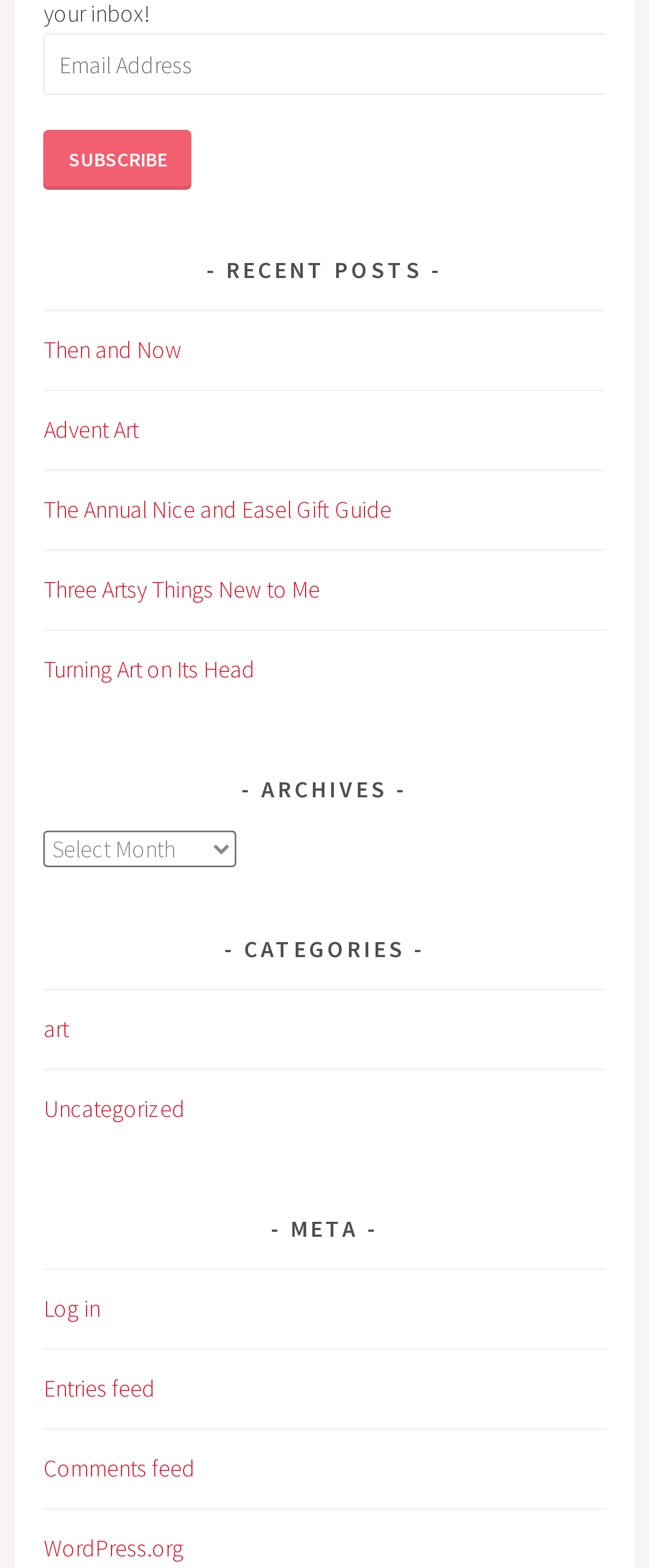What is the function of the 'SUBSCRIBE' button?
Provide a short answer using one word or a brief phrase based on the image.

Subscribe to newsletter